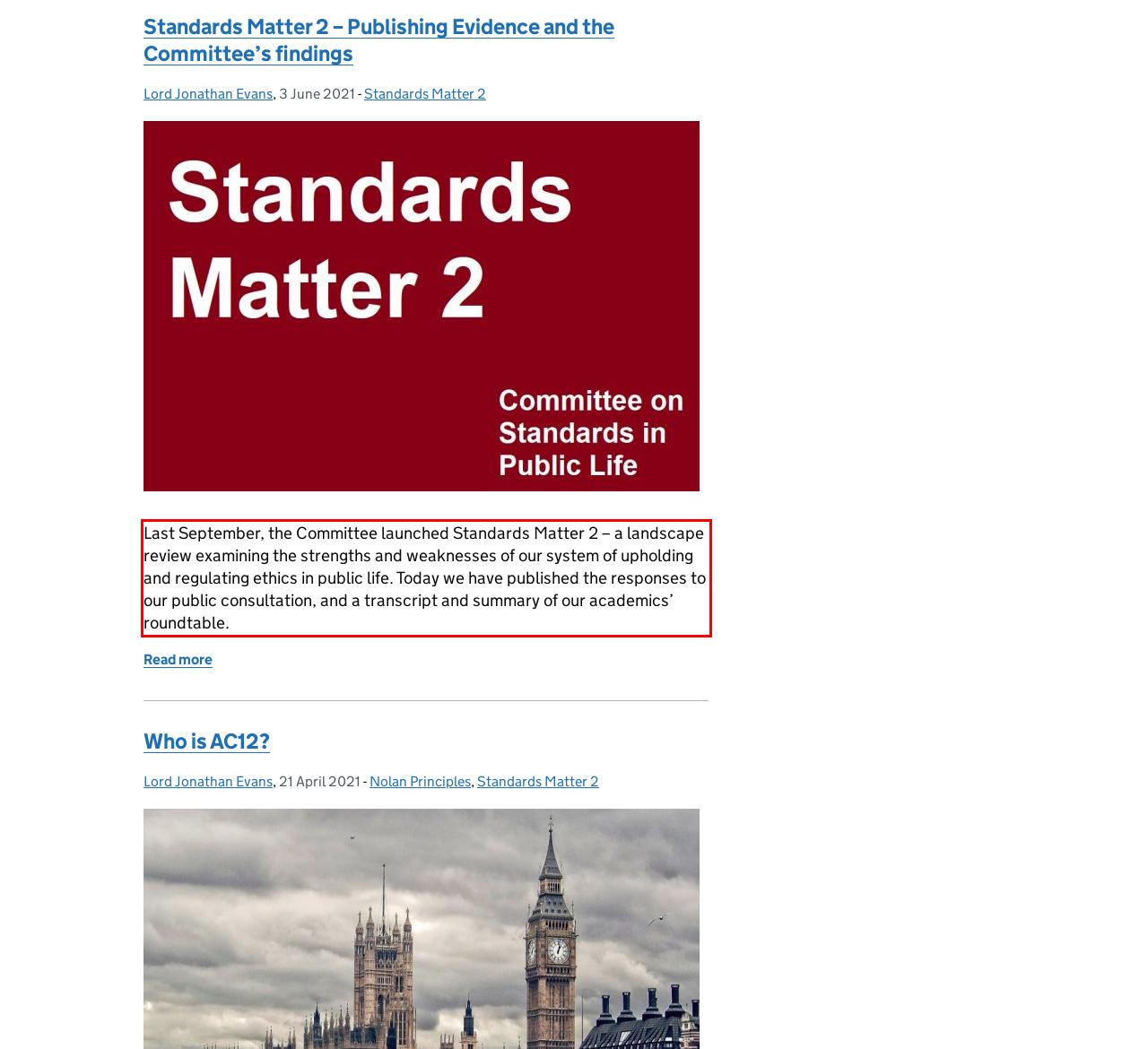Identify the text inside the red bounding box on the provided webpage screenshot by performing OCR.

Last September, the Committee launched Standards Matter 2 – a landscape review examining the strengths and weaknesses of our system of upholding and regulating ethics in public life. Today we have published the responses to our public consultation, and a transcript and summary of our academics’ roundtable.